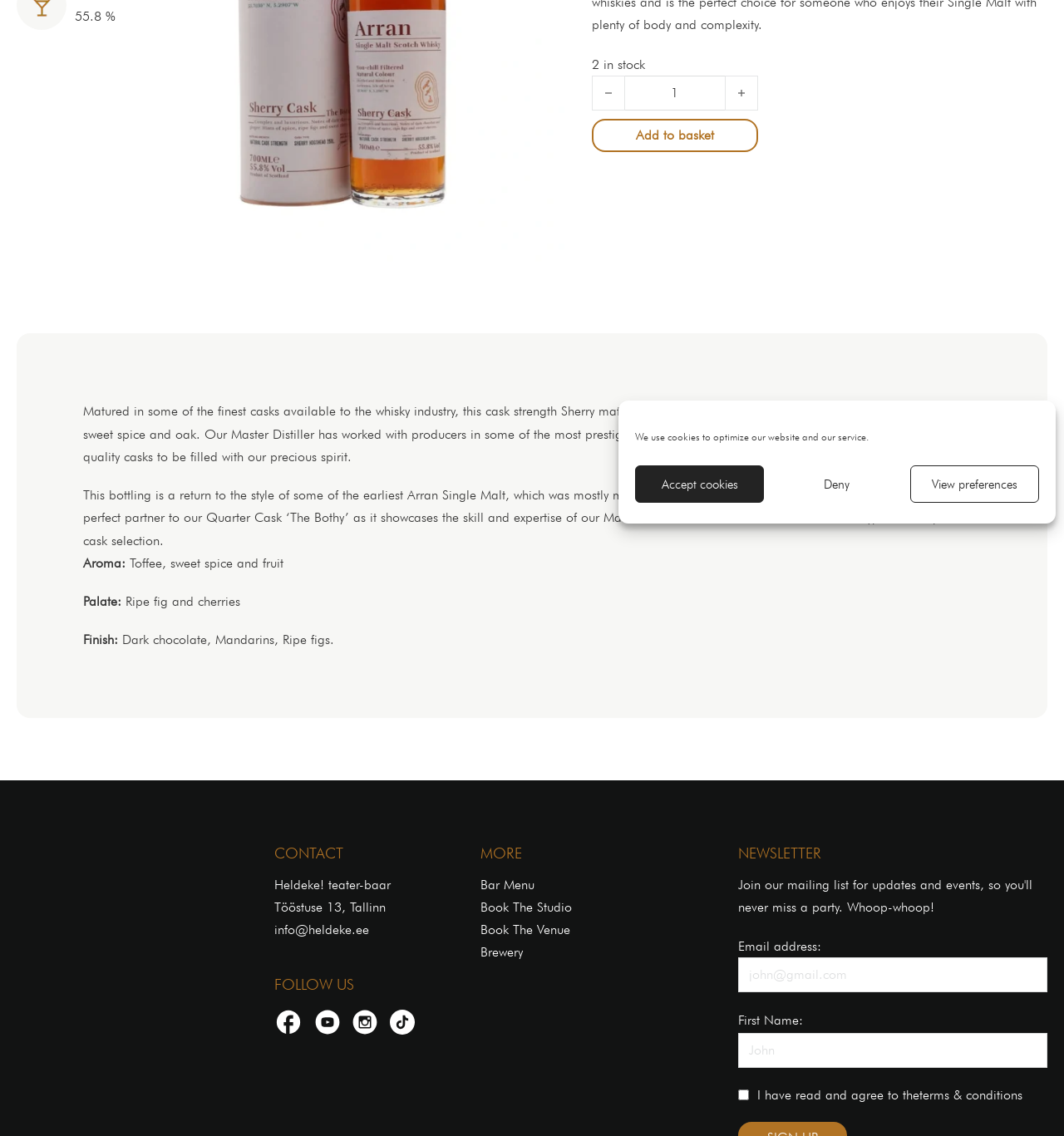Provide the bounding box coordinates of the HTML element described as: "Brewery". The bounding box coordinates should be four float numbers between 0 and 1, i.e., [left, top, right, bottom].

[0.452, 0.828, 0.67, 0.848]